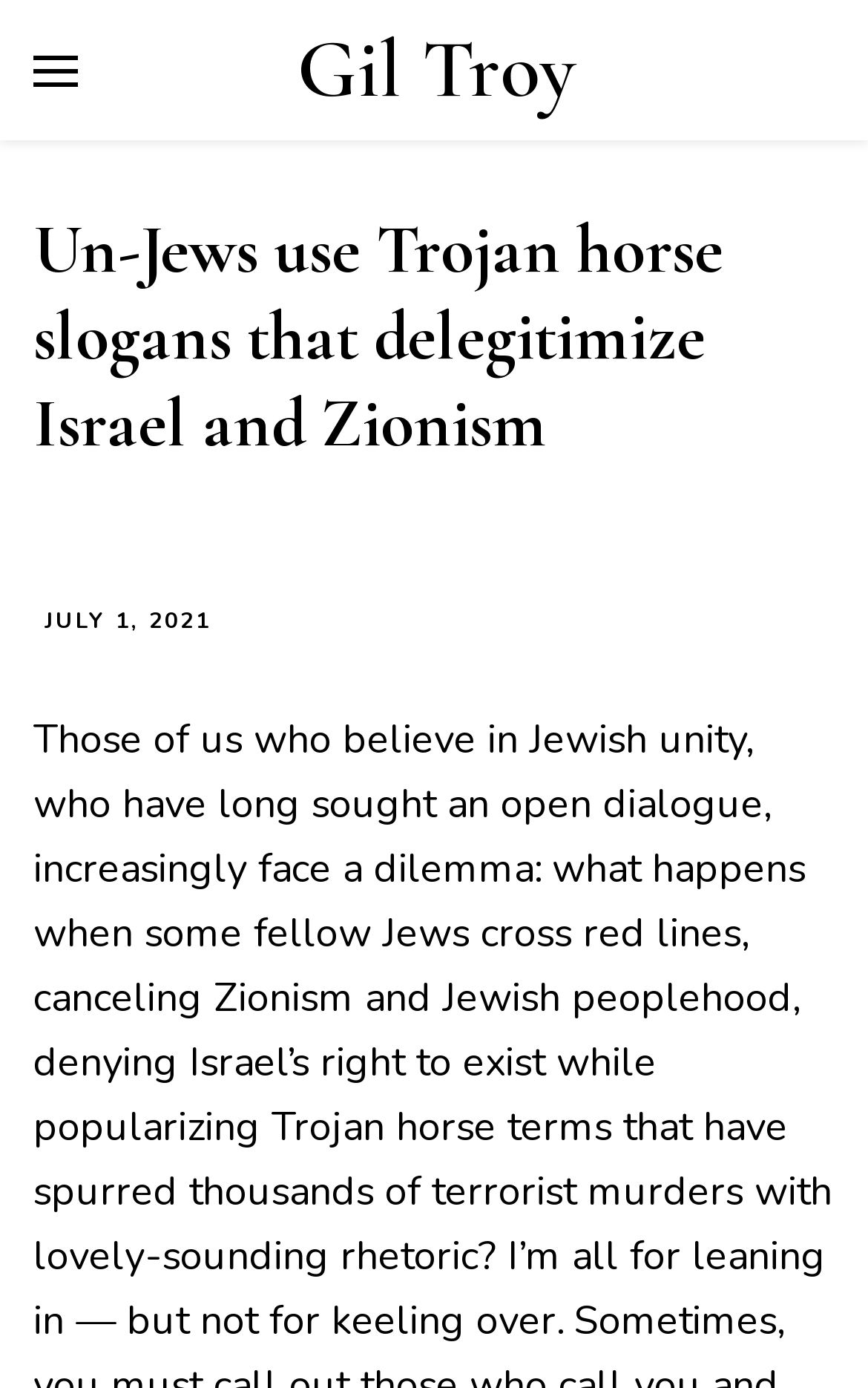Please identify and generate the text content of the webpage's main heading.

Un-Jews use Trojan horse slogans that delegitimize Israel and Zionism